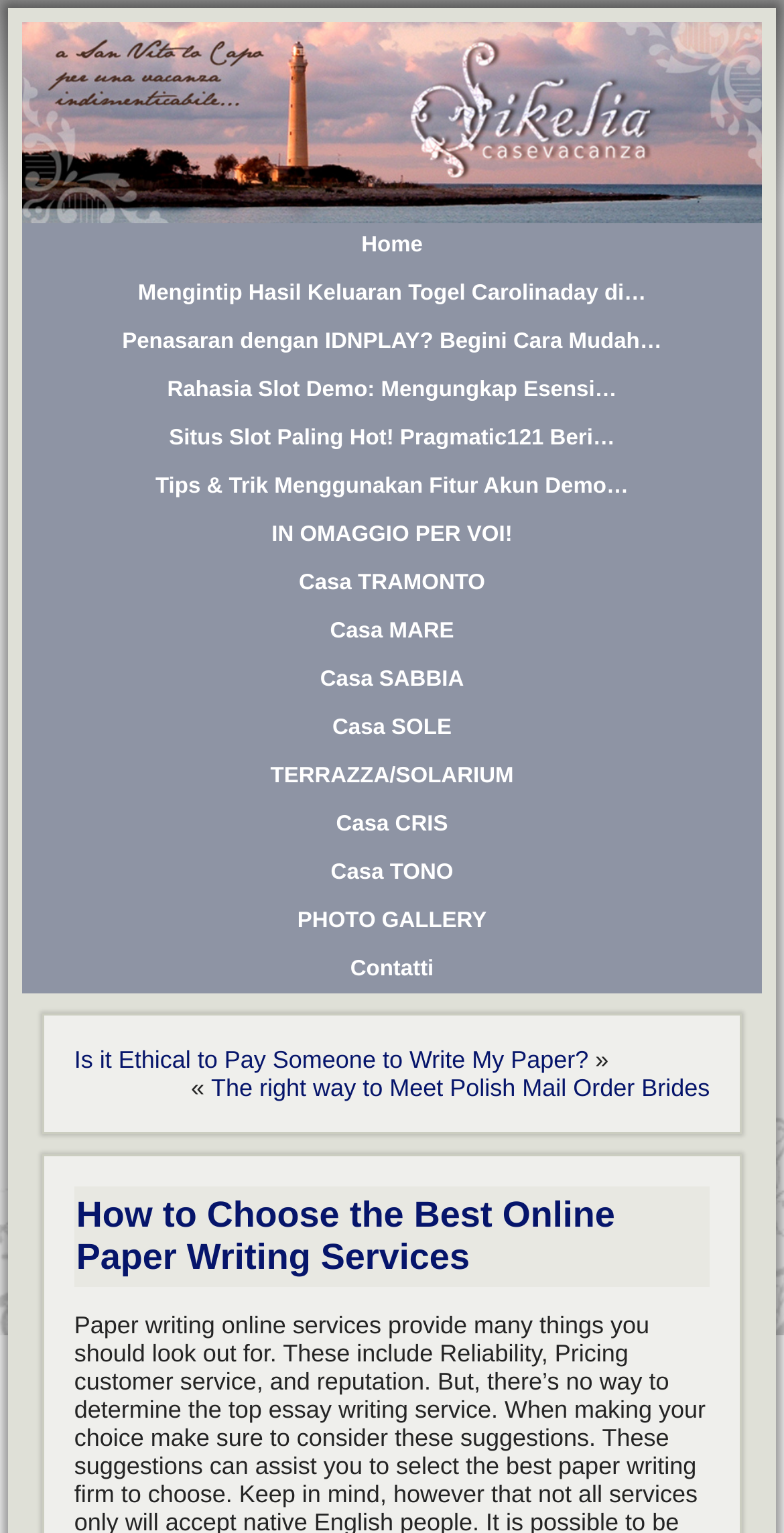Can you specify the bounding box coordinates of the area that needs to be clicked to fulfill the following instruction: "Contact through 'Contatti'"?

[0.028, 0.618, 0.972, 0.648]